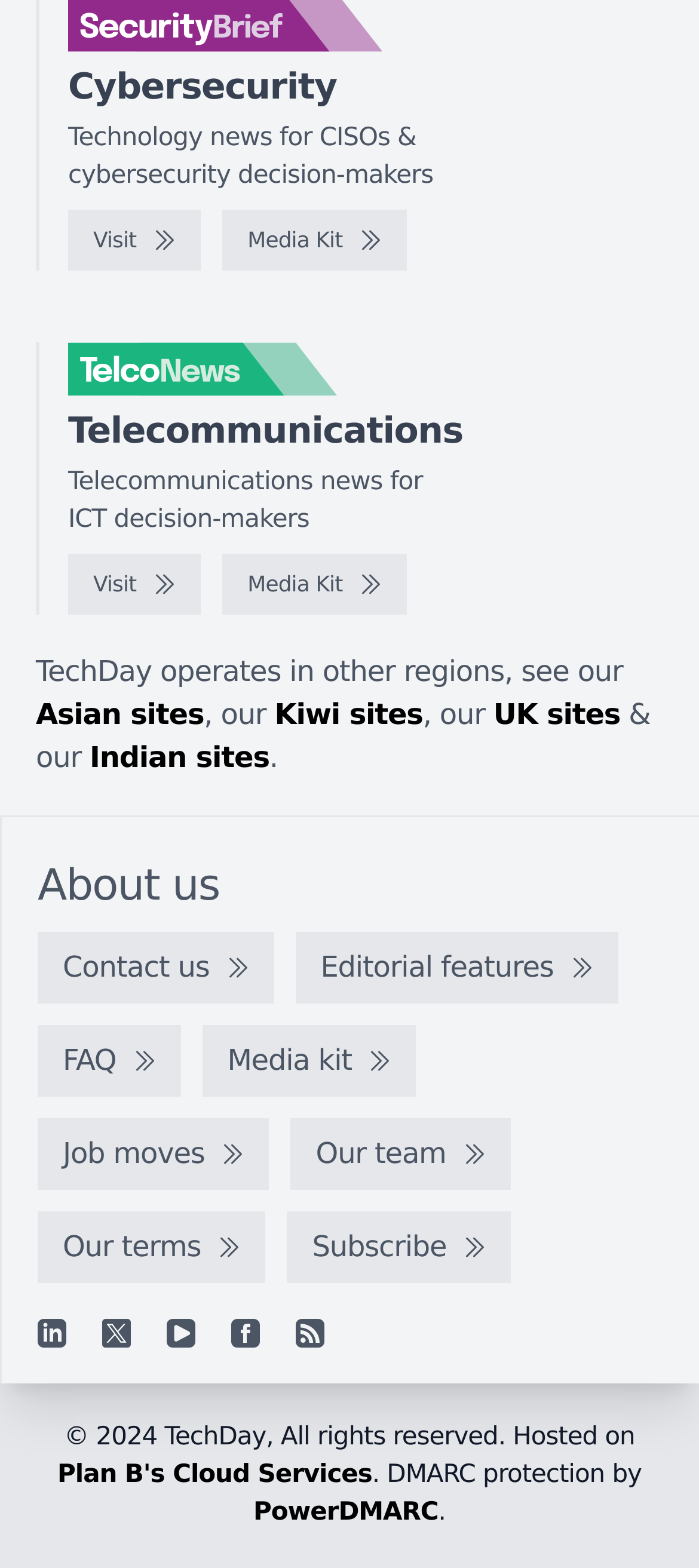Please locate the bounding box coordinates of the element's region that needs to be clicked to follow the instruction: "View the Media Kit". The bounding box coordinates should be provided as four float numbers between 0 and 1, i.e., [left, top, right, bottom].

[0.318, 0.134, 0.582, 0.173]